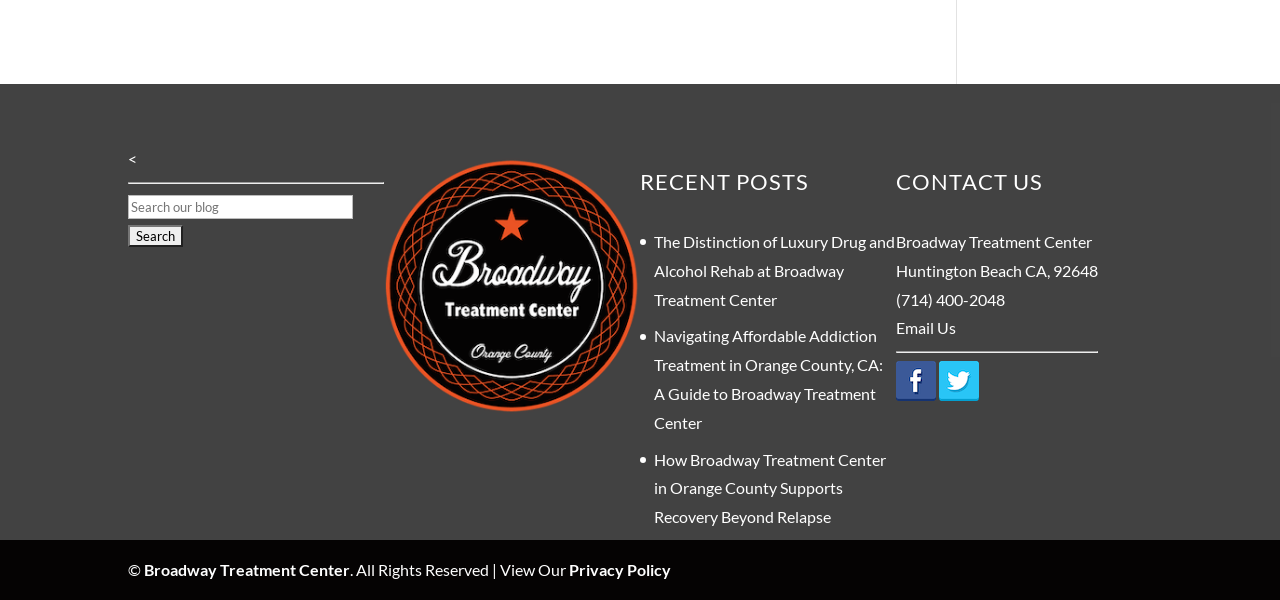Find and indicate the bounding box coordinates of the region you should select to follow the given instruction: "View Broadway Treatment Center's Facebook page".

[0.7, 0.642, 0.731, 0.674]